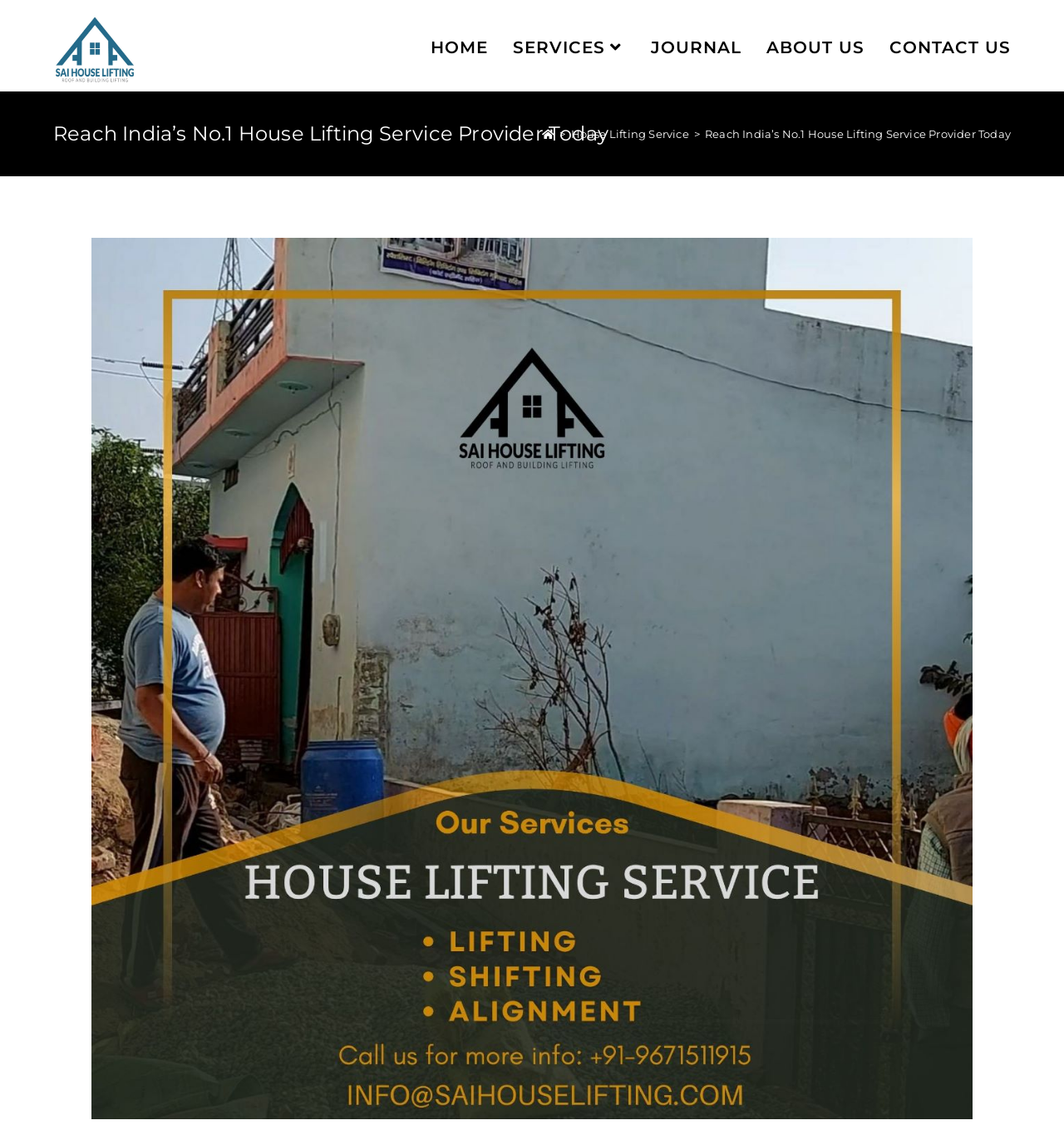Locate the bounding box coordinates for the element described below: "Journal". The coordinates must be four float values between 0 and 1, formatted as [left, top, right, bottom].

[0.6, 0.007, 0.709, 0.077]